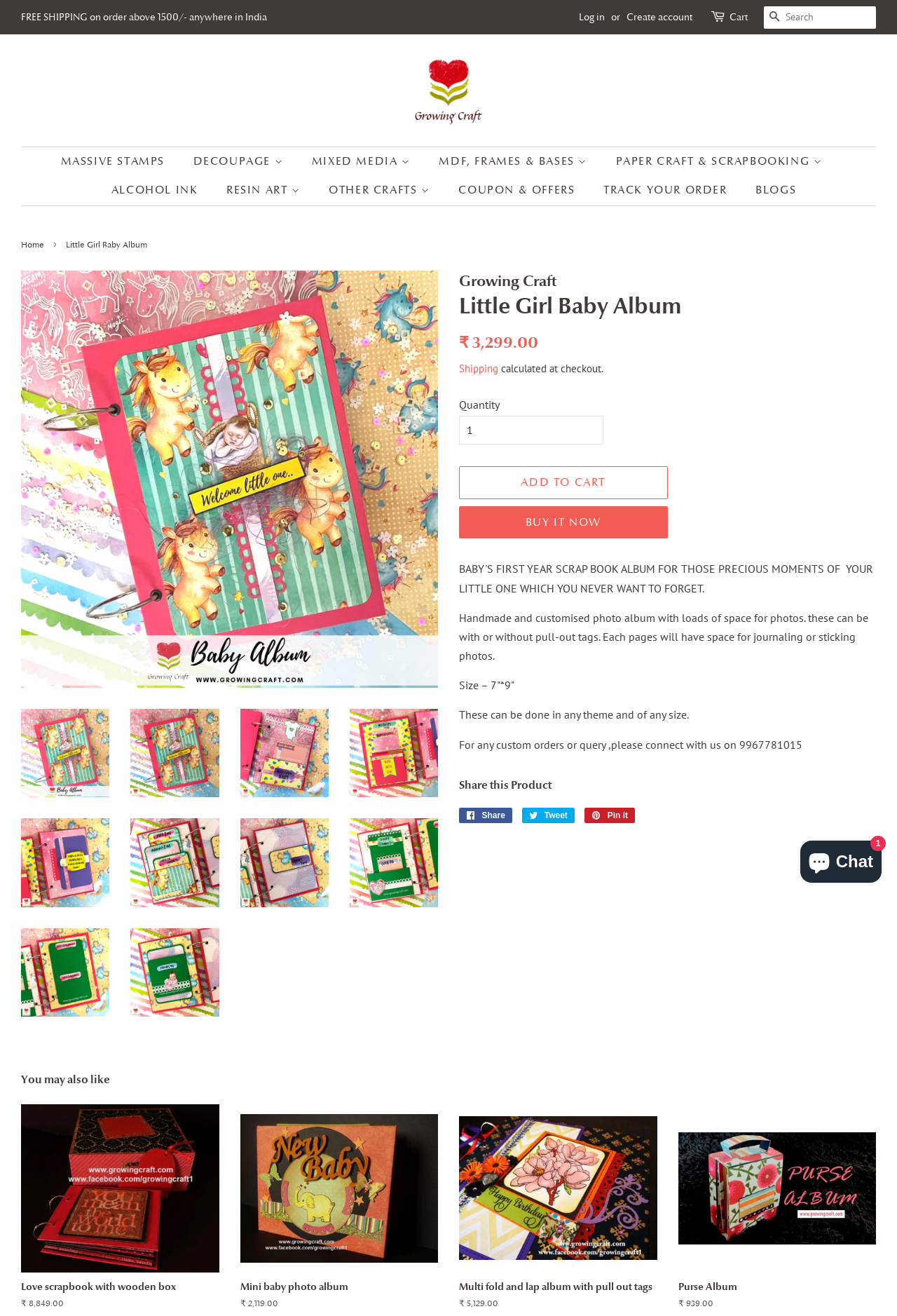Please mark the clickable region by giving the bounding box coordinates needed to complete this instruction: "Check out MASSIVE STAMPS".

[0.068, 0.112, 0.199, 0.134]